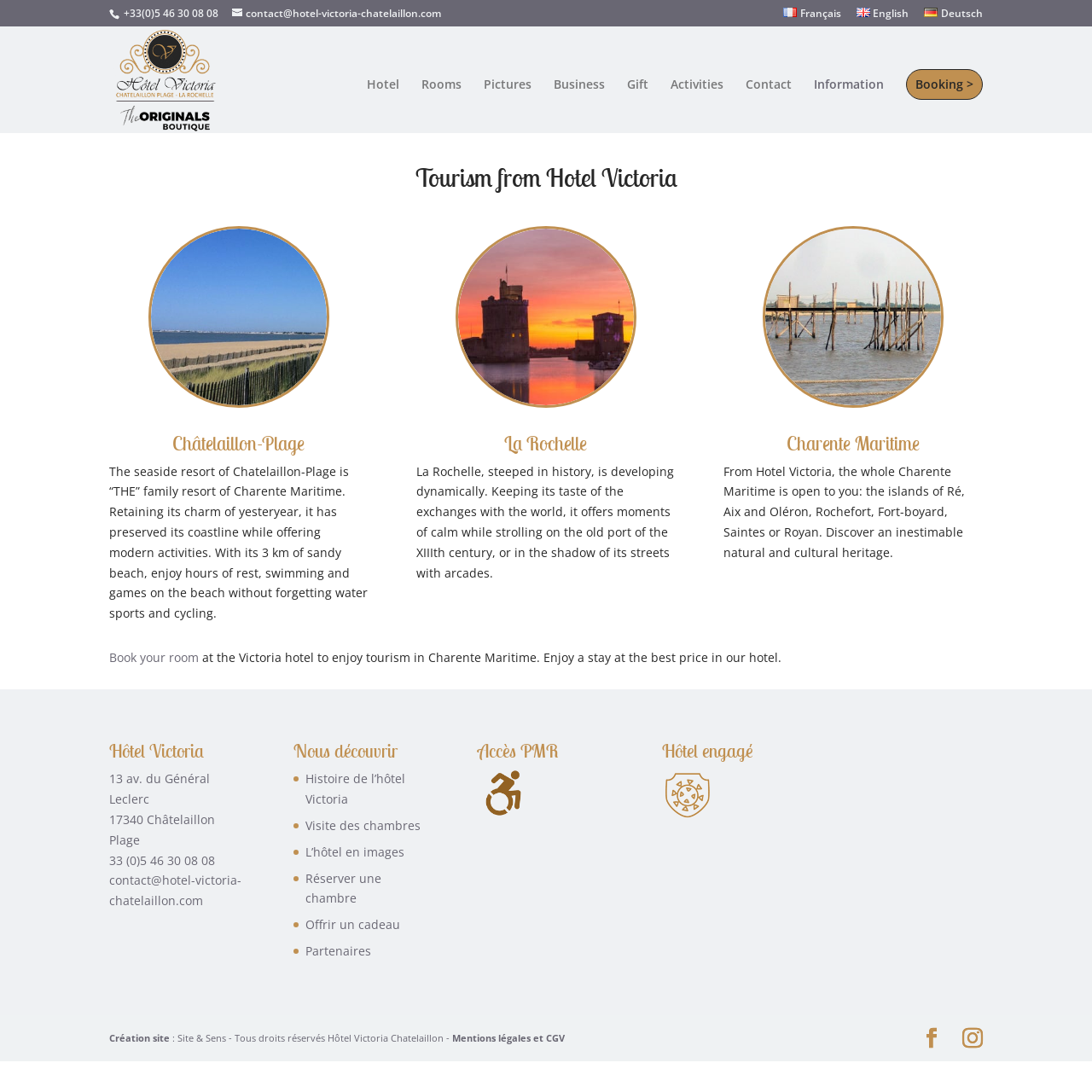Locate the bounding box coordinates of the clickable region necessary to complete the following instruction: "Book a room". Provide the coordinates in the format of four float numbers between 0 and 1, i.e., [left, top, right, bottom].

[0.83, 0.063, 0.9, 0.091]